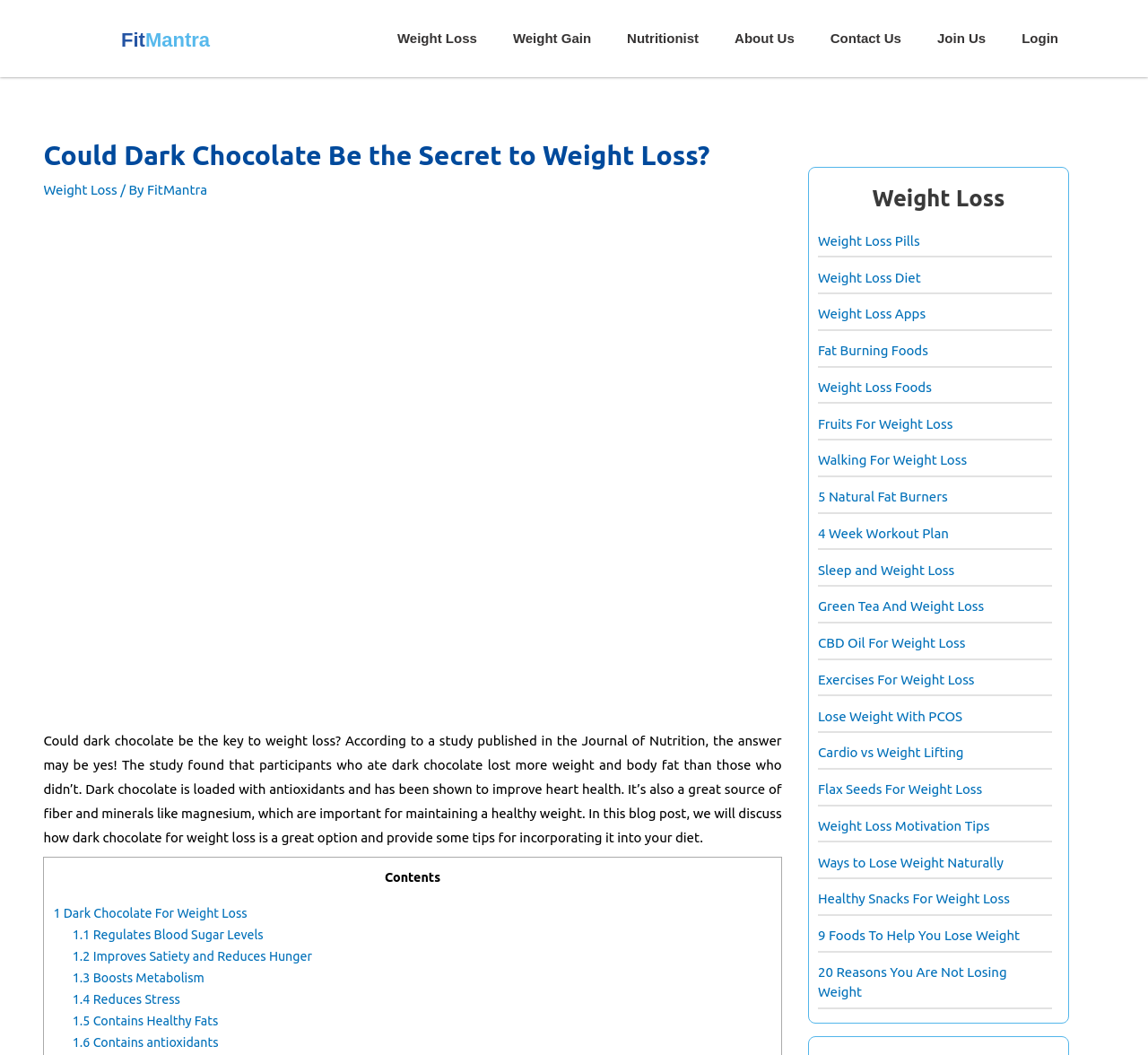Can you determine the bounding box coordinates of the area that needs to be clicked to fulfill the following instruction: "Visit the 'FitMantra' website"?

[0.055, 0.028, 0.102, 0.042]